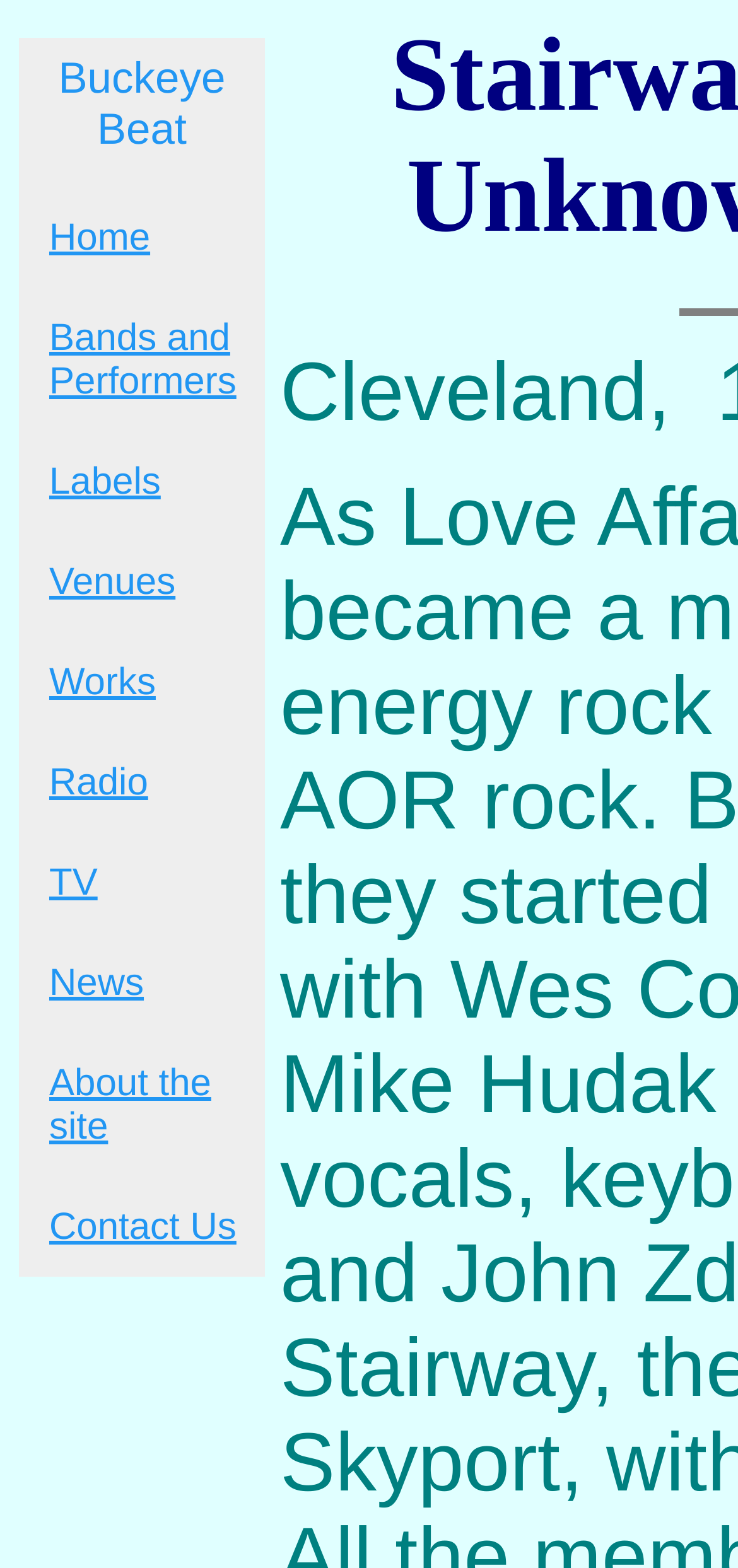Please specify the bounding box coordinates of the element that should be clicked to execute the given instruction: 'go to home page'. Ensure the coordinates are four float numbers between 0 and 1, expressed as [left, top, right, bottom].

[0.026, 0.131, 0.359, 0.174]